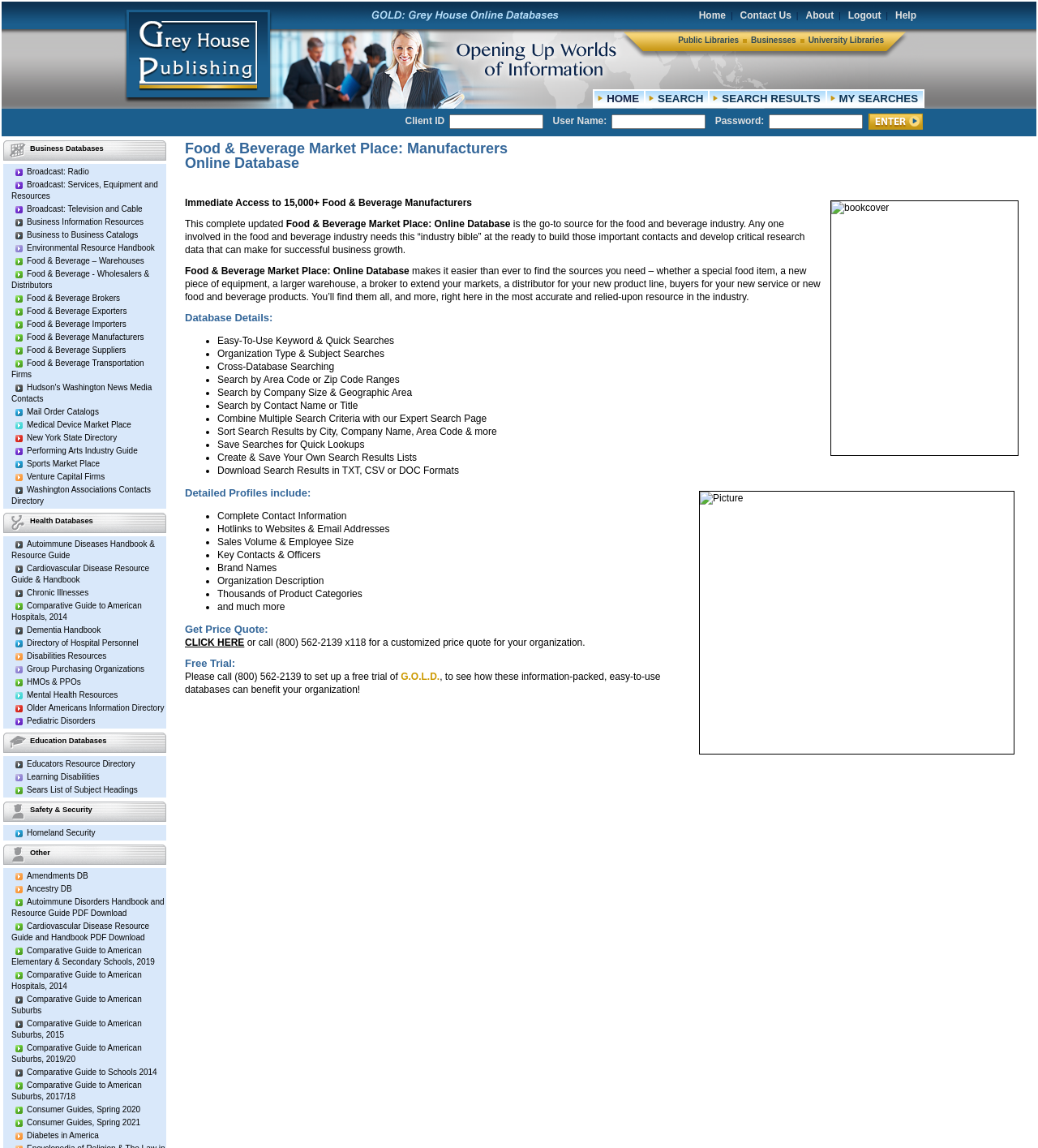Identify the bounding box of the HTML element described as: "Contact Us".

[0.713, 0.008, 0.762, 0.018]